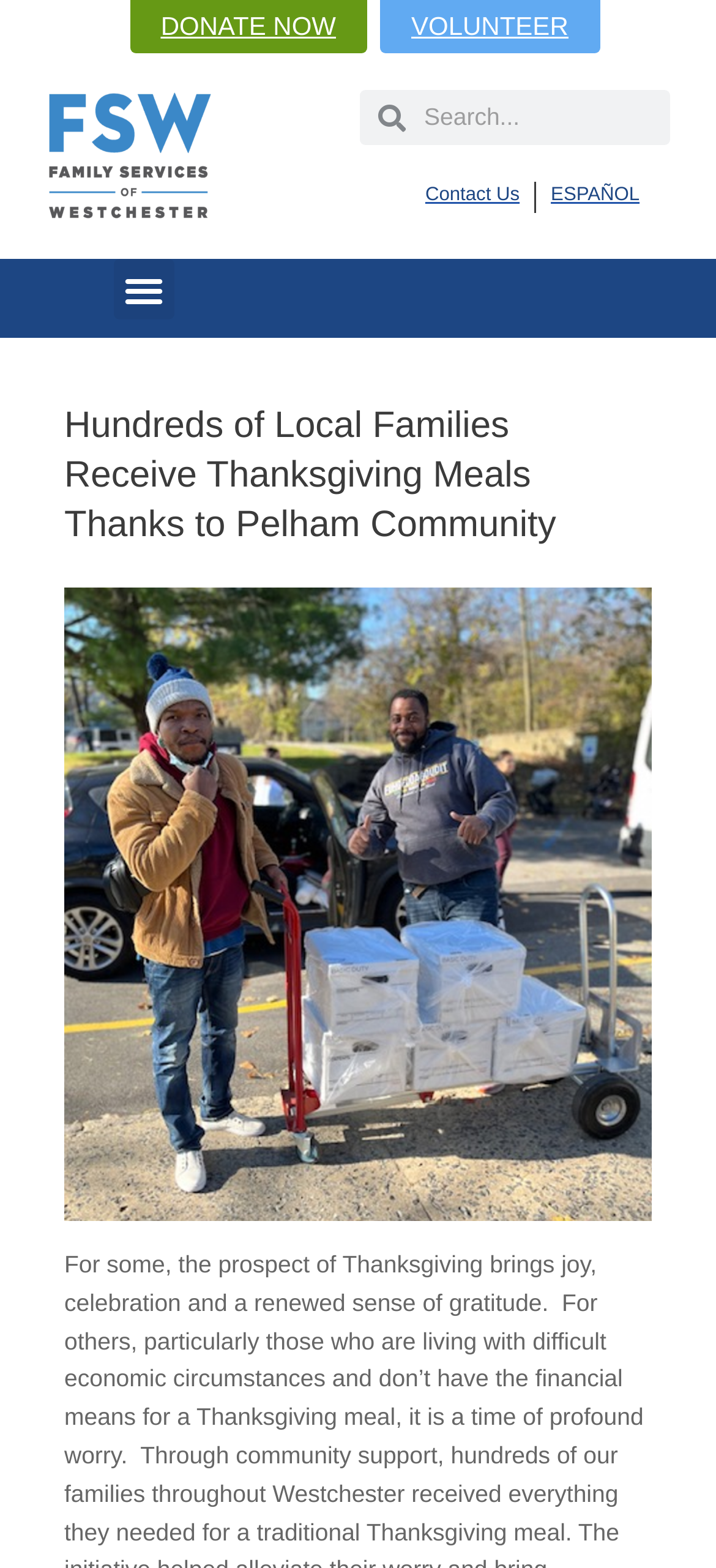Create a detailed summary of all the visual and textual information on the webpage.

The webpage appears to be an article or news story about a community event, specifically a Thanksgiving meal drive organized by Pelham Community and Family Services of Westchester. 

At the top of the page, there are two prominent buttons, "DONATE NOW" and "VOLUNTEER", which are positioned side by side, taking up about a third of the page's width. 

Below these buttons, there is a link on the left side of the page, followed by a search bar that spans about half of the page's width. The search bar contains a searchbox labeled "Search". 

To the right of the search bar, there are two more links, "Contact Us" and "ESPAÑOL", which are positioned on the same line. 

On the top-right corner of the page, there is a "Menu Toggle" button, which is not expanded. 

The main content of the page is headed by a prominent heading that reads "Hundreds of Local Families Receive Thanksgiving Meals Thanks to Pelham Community", which takes up about three-quarters of the page's width. 

The meta description suggests that the article may discuss the contrast between those who have a positive experience of Thanksgiving and those who struggle economically, but this theme is not immediately apparent from the layout and elements of the webpage.